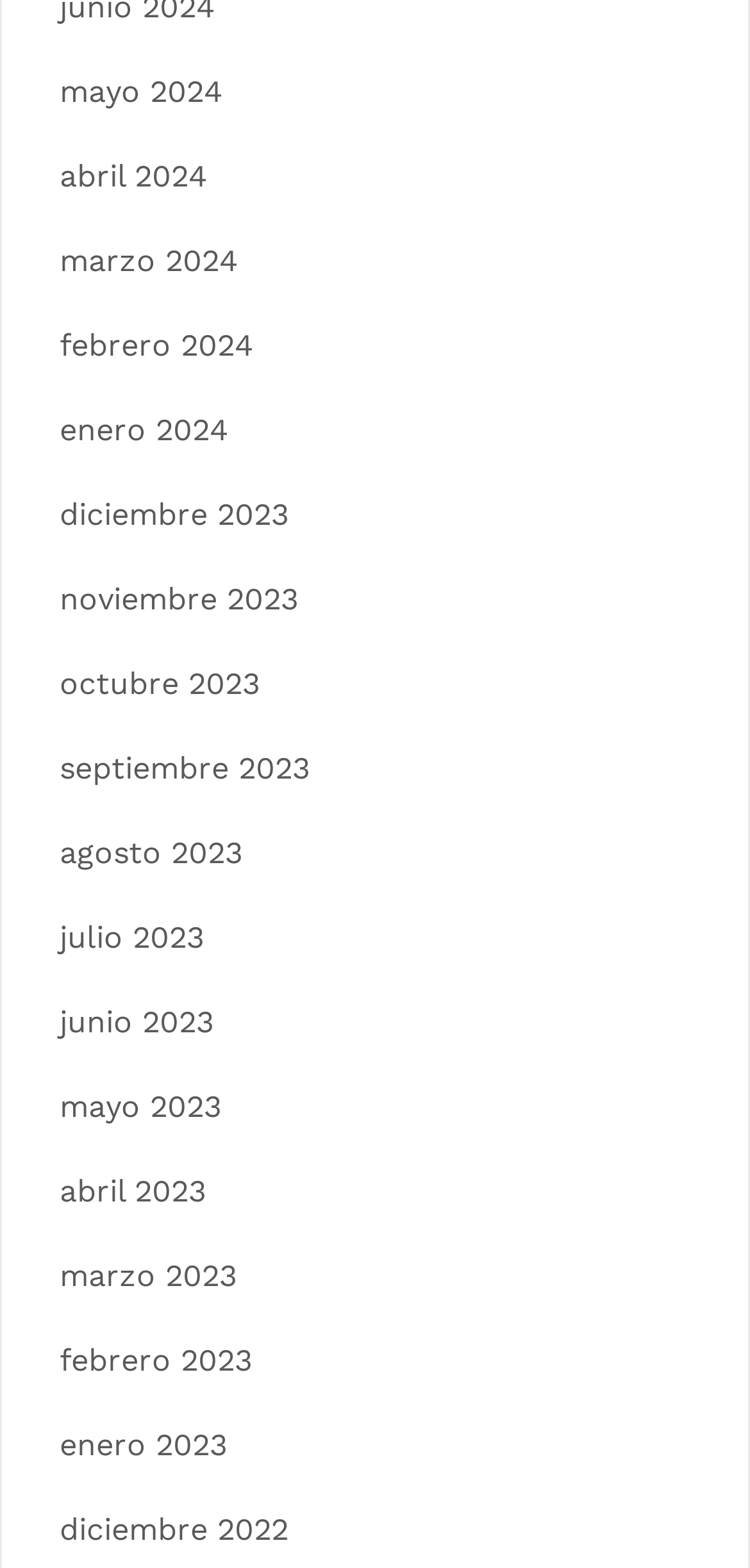What is the earliest month listed on the webpage?
Refer to the screenshot and deliver a thorough answer to the question presented.

By examining the links on the webpage, I can see that the earliest month listed is December 2022, which is located at the top of the list.